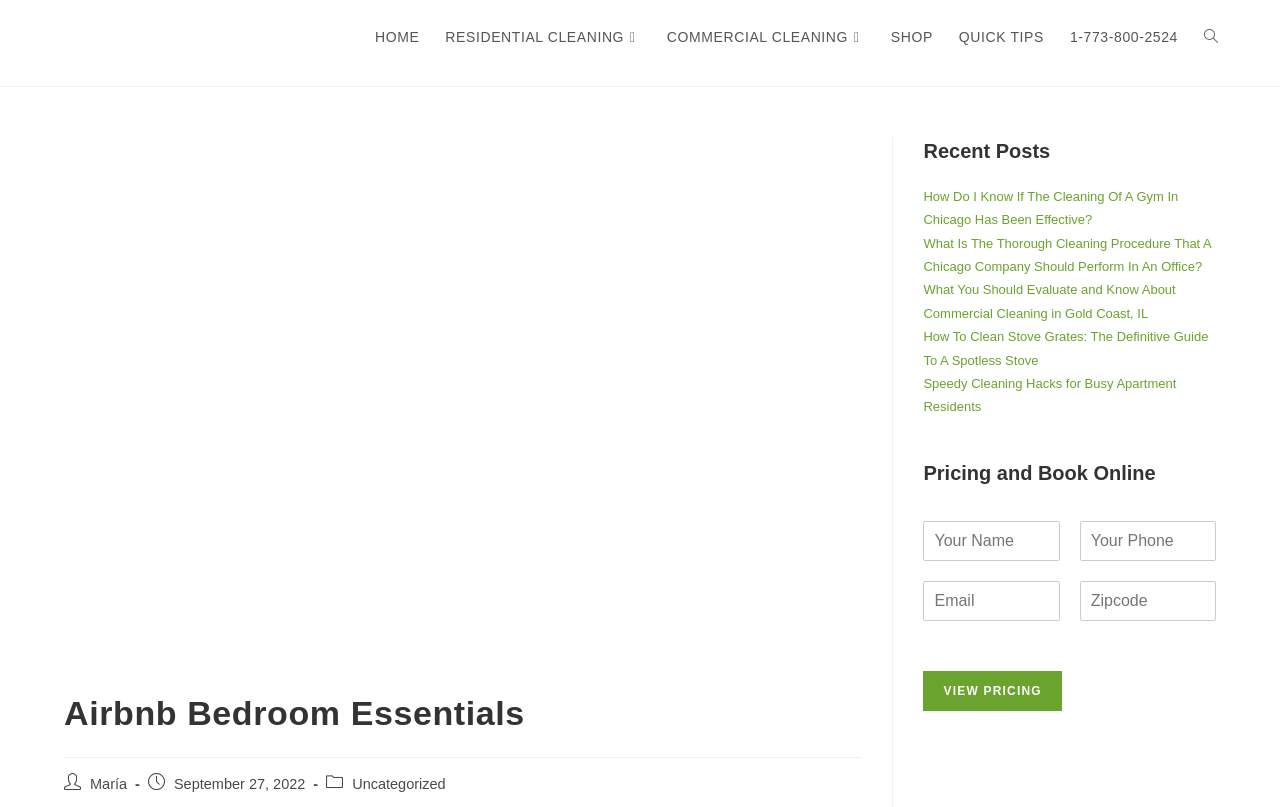Can you specify the bounding box coordinates of the area that needs to be clicked to fulfill the following instruction: "Enter your name in the 'Name *' field"?

[0.721, 0.645, 0.828, 0.695]